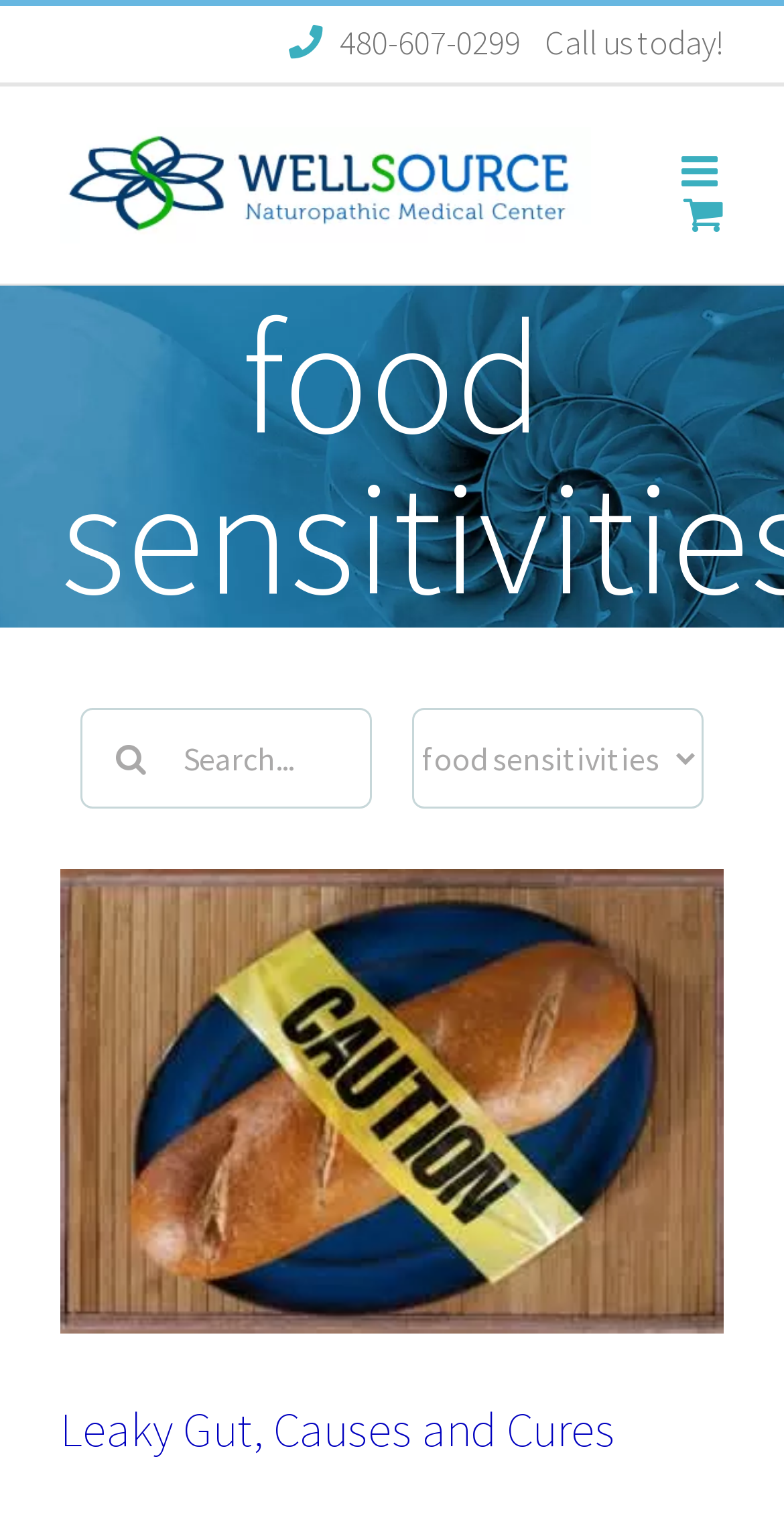How many links are there in the main menu?
Examine the image and provide an in-depth answer to the question.

I found the main menu by looking at the top section of the webpage, and I counted the number of links, which are 'Leaky Gut, Causes and Cures' and another one with the same name, so there are 2 links in total.